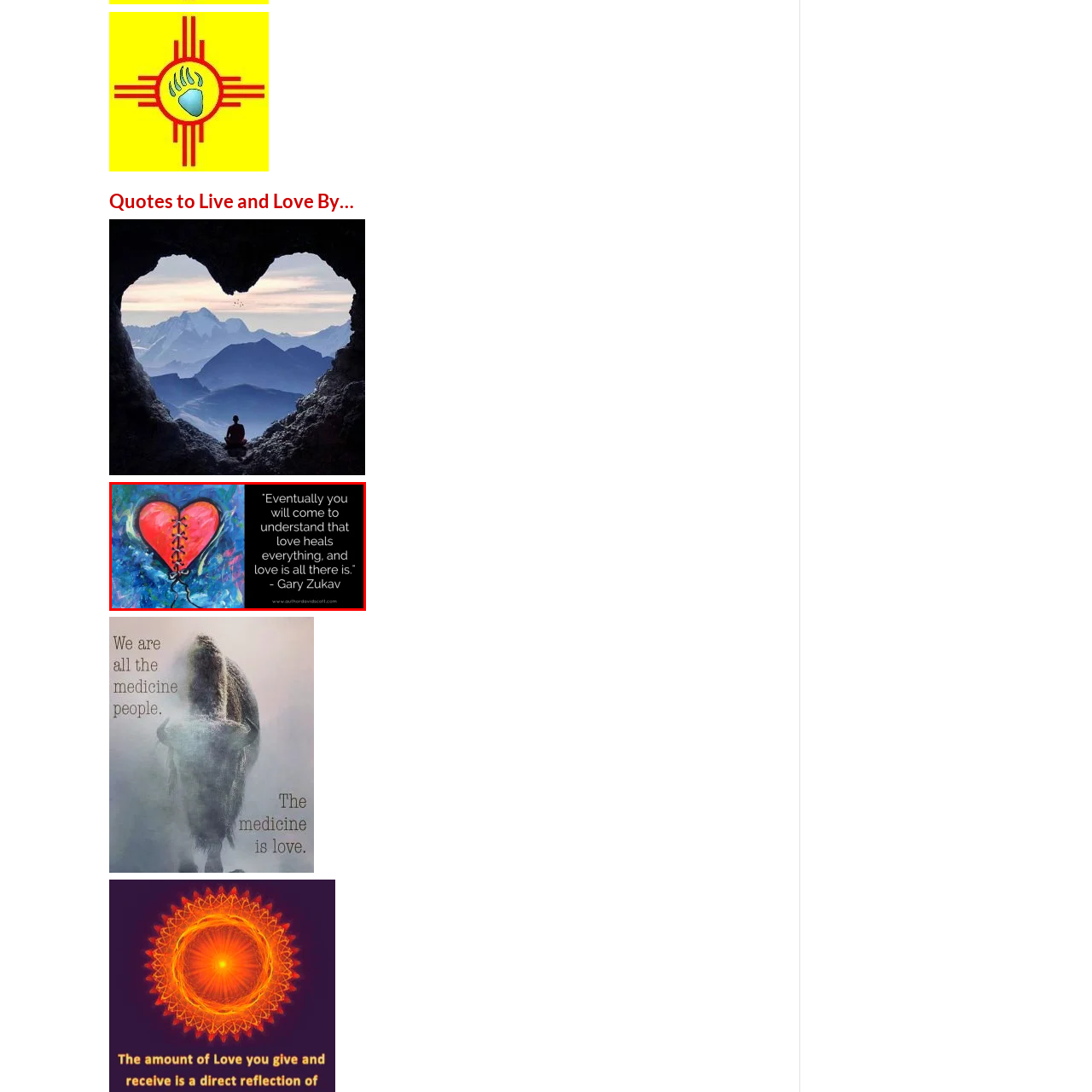Construct a detailed caption for the image enclosed in the red box.

This vibrant image features a large, stylized red heart, adorned with intricate black stitching that creates the illusion of being sewn together. The heart is set against a lively blue background, which adds depth and energy to the composition. Accompanying the artwork is an inspiring quote by Gary Zukav: "Eventually you will come to understand that love heals everything, and love is all there is." This quote is presented in a bold, modern font on the right side of the image, emphasizing the theme of love and healing that resonates throughout the artwork. The overall design conveys a powerful message about the importance and transformative nature of love.